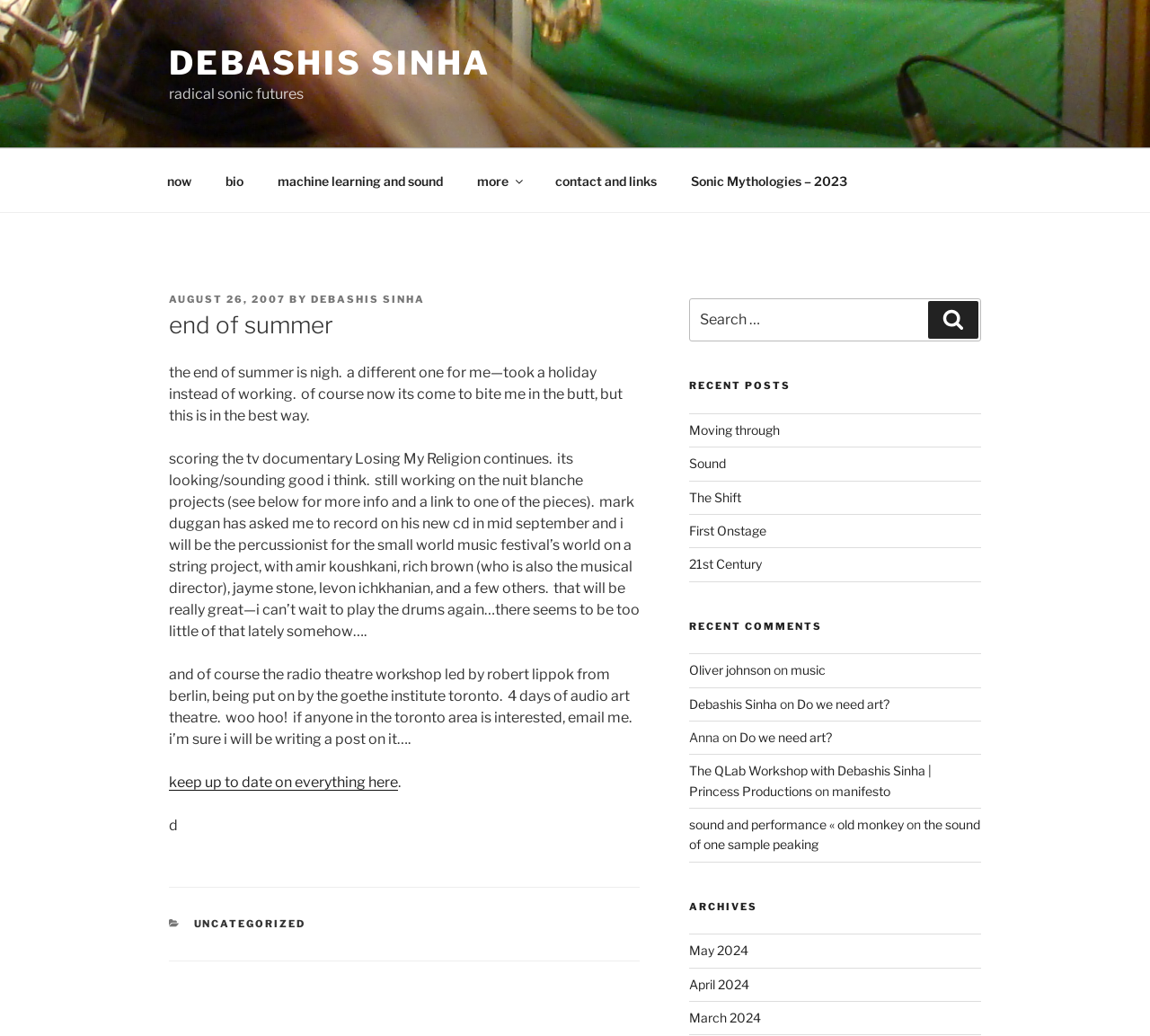Identify the coordinates of the bounding box for the element described below: "machine learning and sound". Return the coordinates as four float numbers between 0 and 1: [left, top, right, bottom].

[0.227, 0.153, 0.398, 0.196]